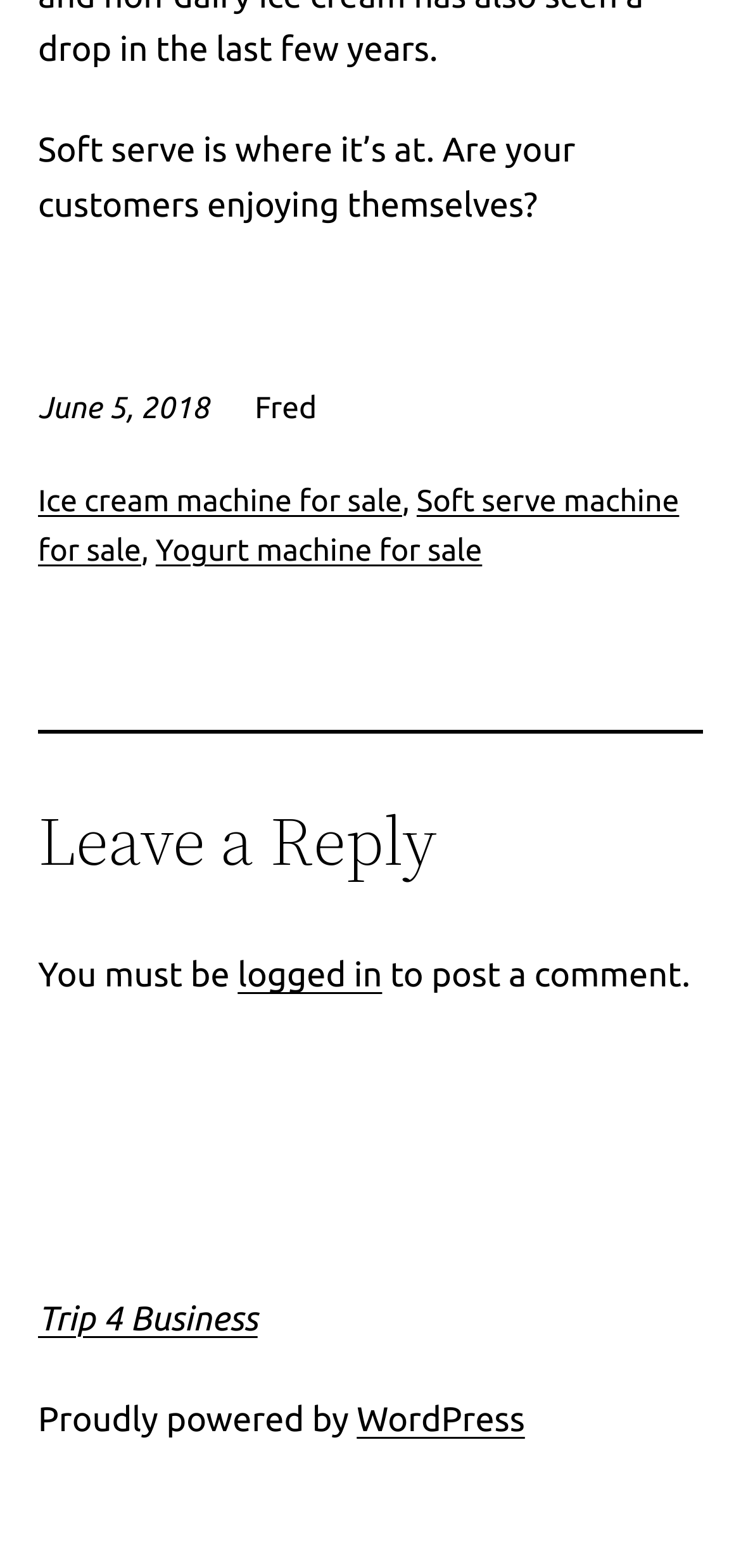Using the image as a reference, answer the following question in as much detail as possible:
How many links are there in the article?

There are five links in the article. The first link is 'Ice cream machine for sale', the second link is 'Soft serve machine for sale', the third link is 'Yogurt machine for sale', the fourth link is 'logged in', and the fifth link is 'WordPress'.